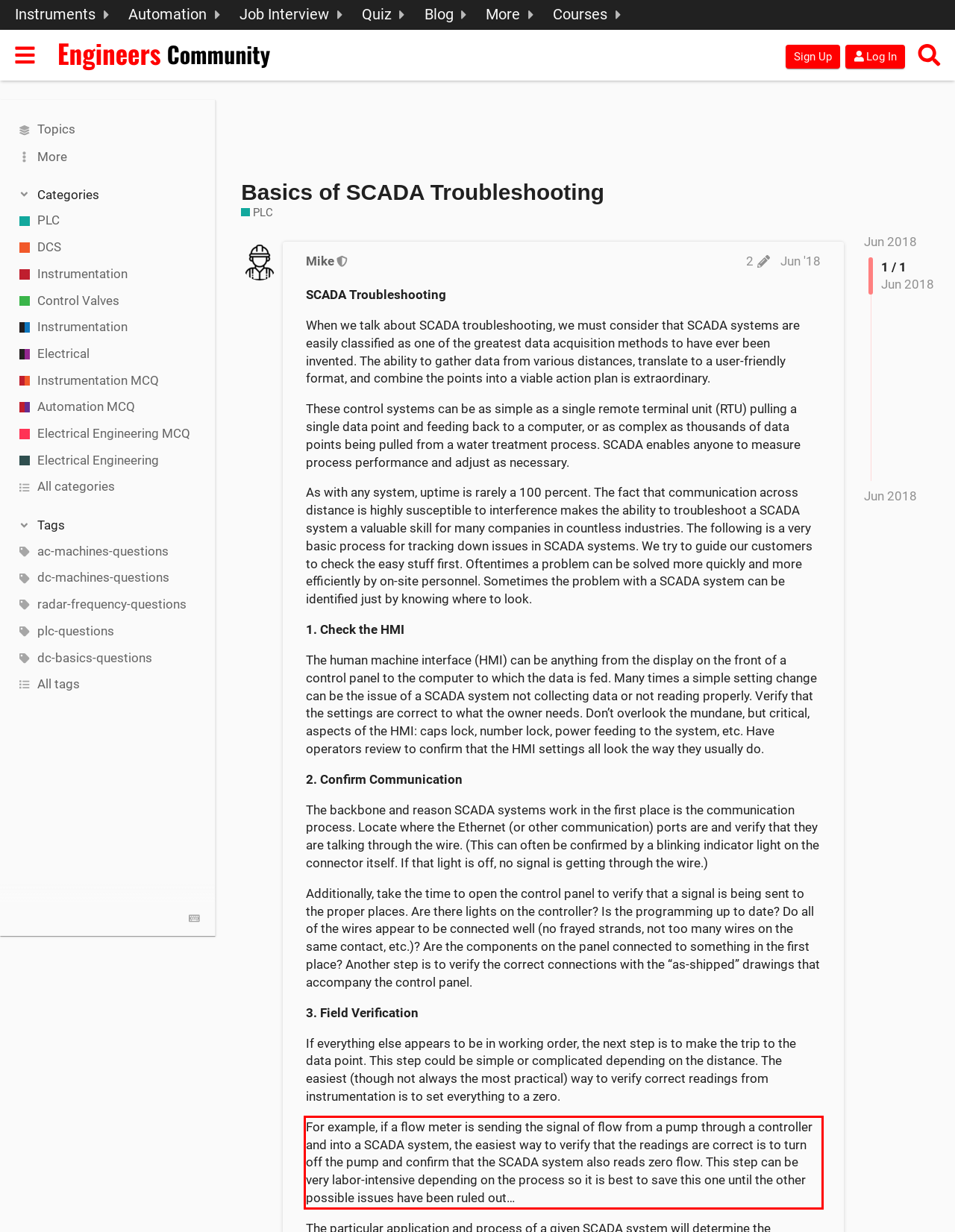Perform OCR on the text inside the red-bordered box in the provided screenshot and output the content.

For example, if a flow meter is sending the signal of flow from a pump through a controller and into a SCADA system, the easiest way to verify that the readings are correct is to turn off the pump and confirm that the SCADA system also reads zero flow. This step can be very labor-intensive depending on the process so it is best to save this one until the other possible issues have been ruled out…